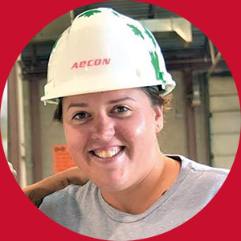What is the background of the image?
Based on the image content, provide your answer in one word or a short phrase.

A blurred work environment